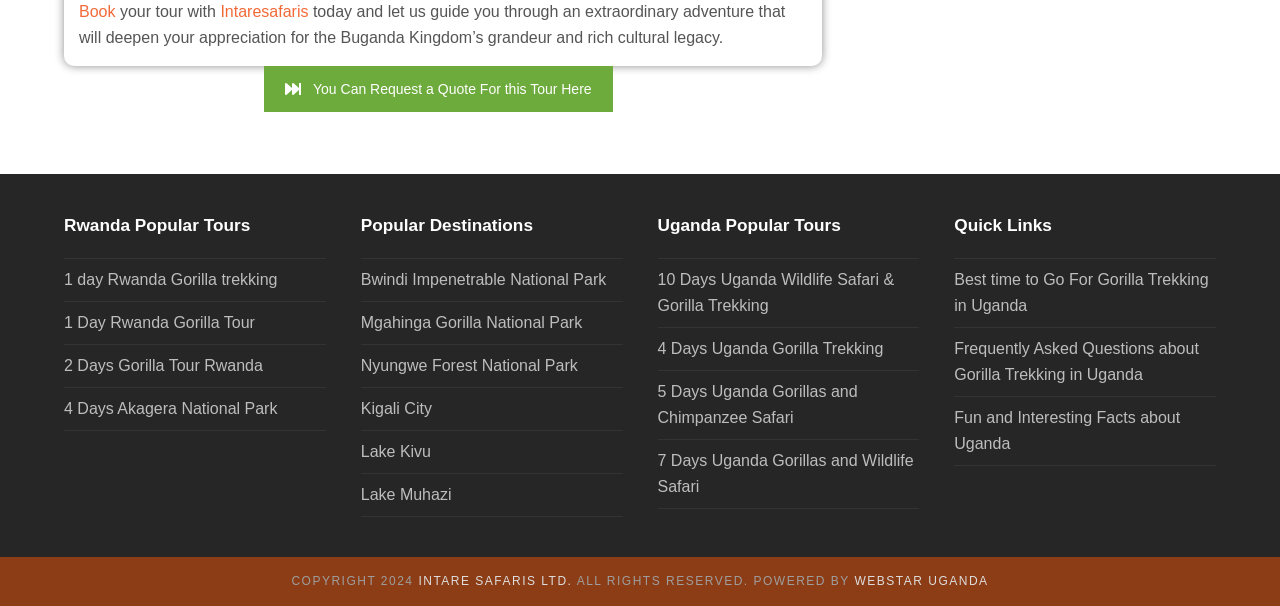Indicate the bounding box coordinates of the element that needs to be clicked to satisfy the following instruction: "Visit Bwindi Impenetrable National Park". The coordinates should be four float numbers between 0 and 1, i.e., [left, top, right, bottom].

[0.282, 0.447, 0.474, 0.475]